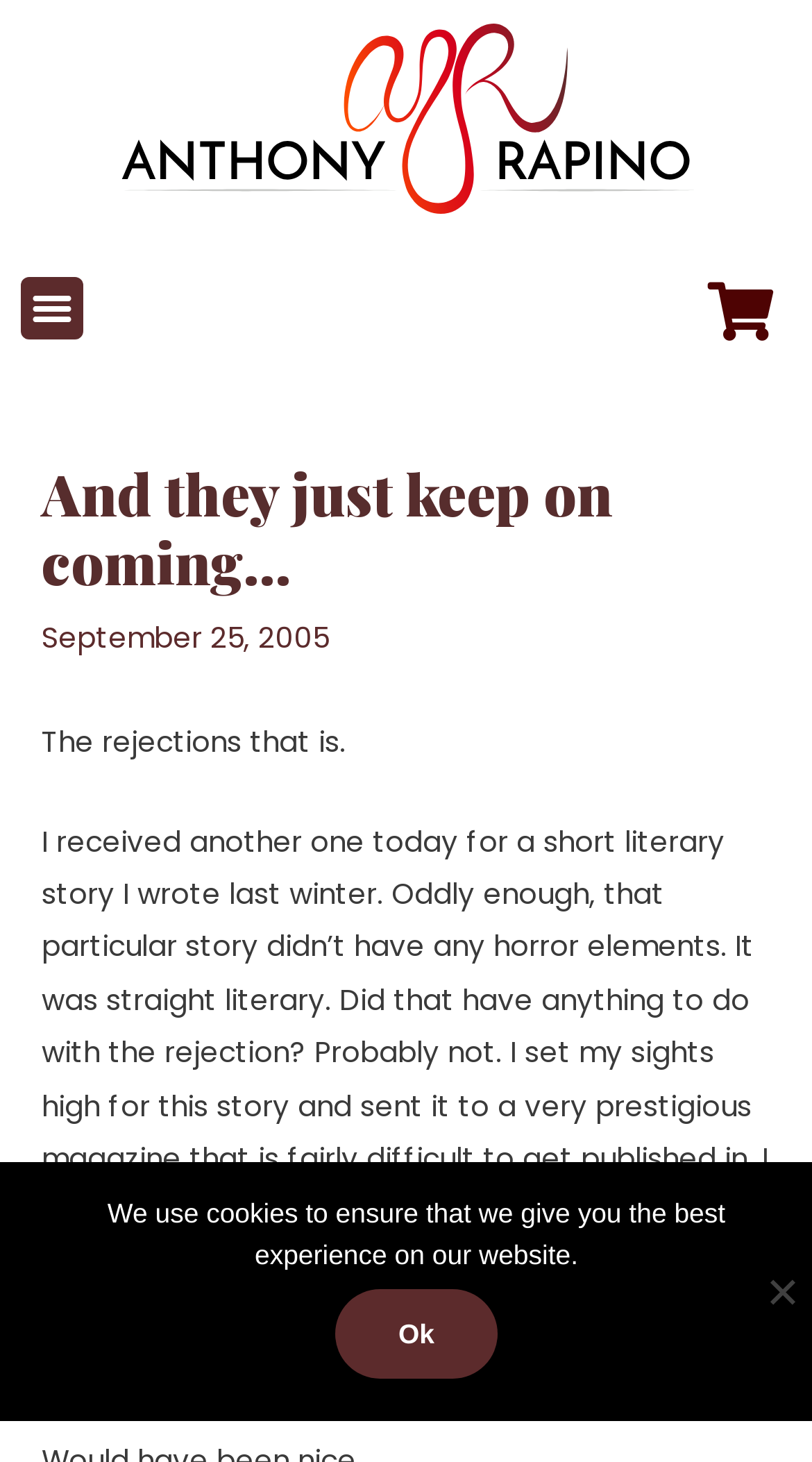Using the format (top-left x, top-left y, bottom-right x, bottom-right y), and given the element description, identify the bounding box coordinates within the screenshot: Ok

[0.414, 0.882, 0.612, 0.943]